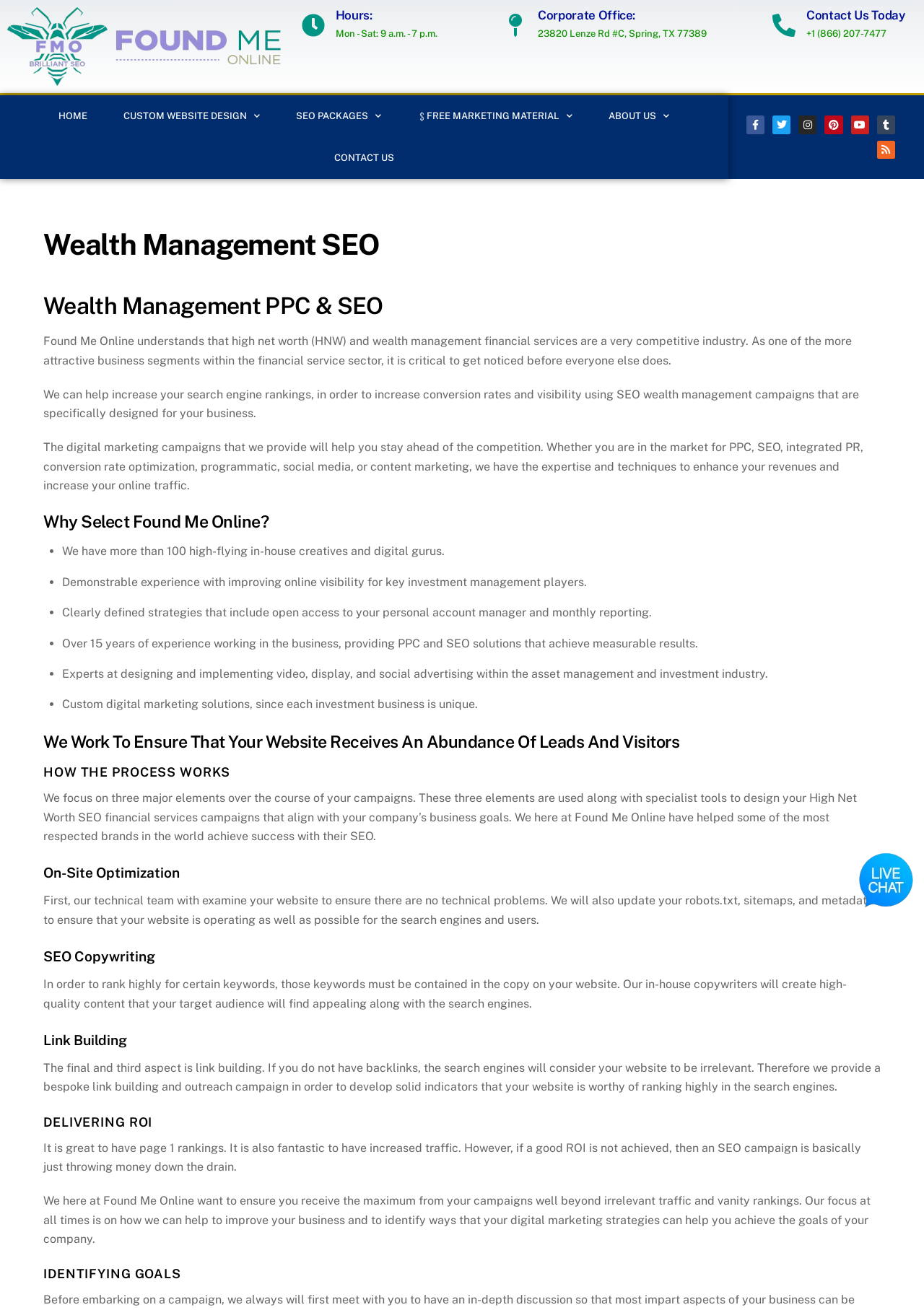Determine which piece of text is the heading of the webpage and provide it.

Wealth Management SEO